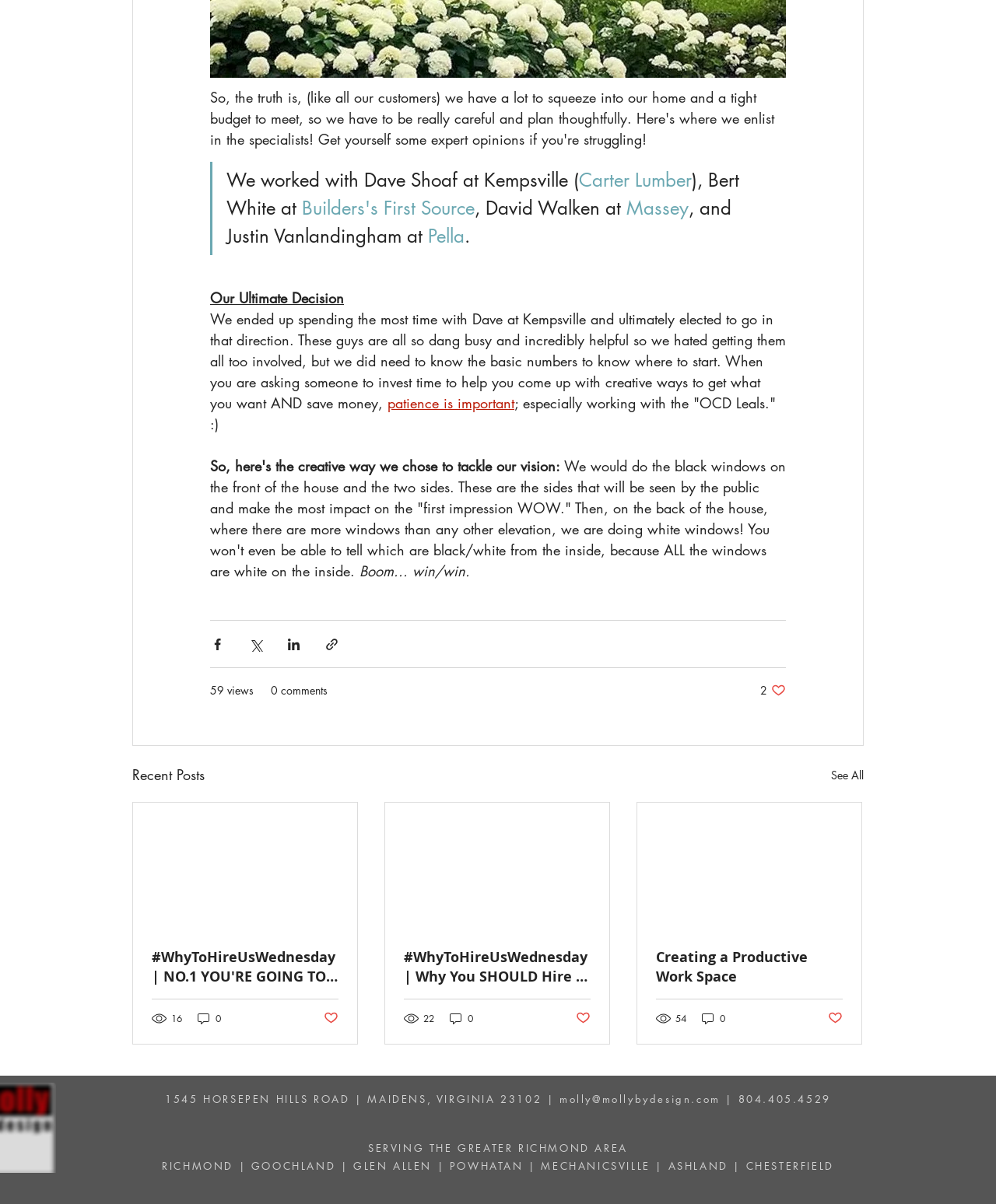Find the bounding box coordinates of the clickable area that will achieve the following instruction: "Visit the Facebook page".

[0.953, 0.977, 0.978, 0.998]